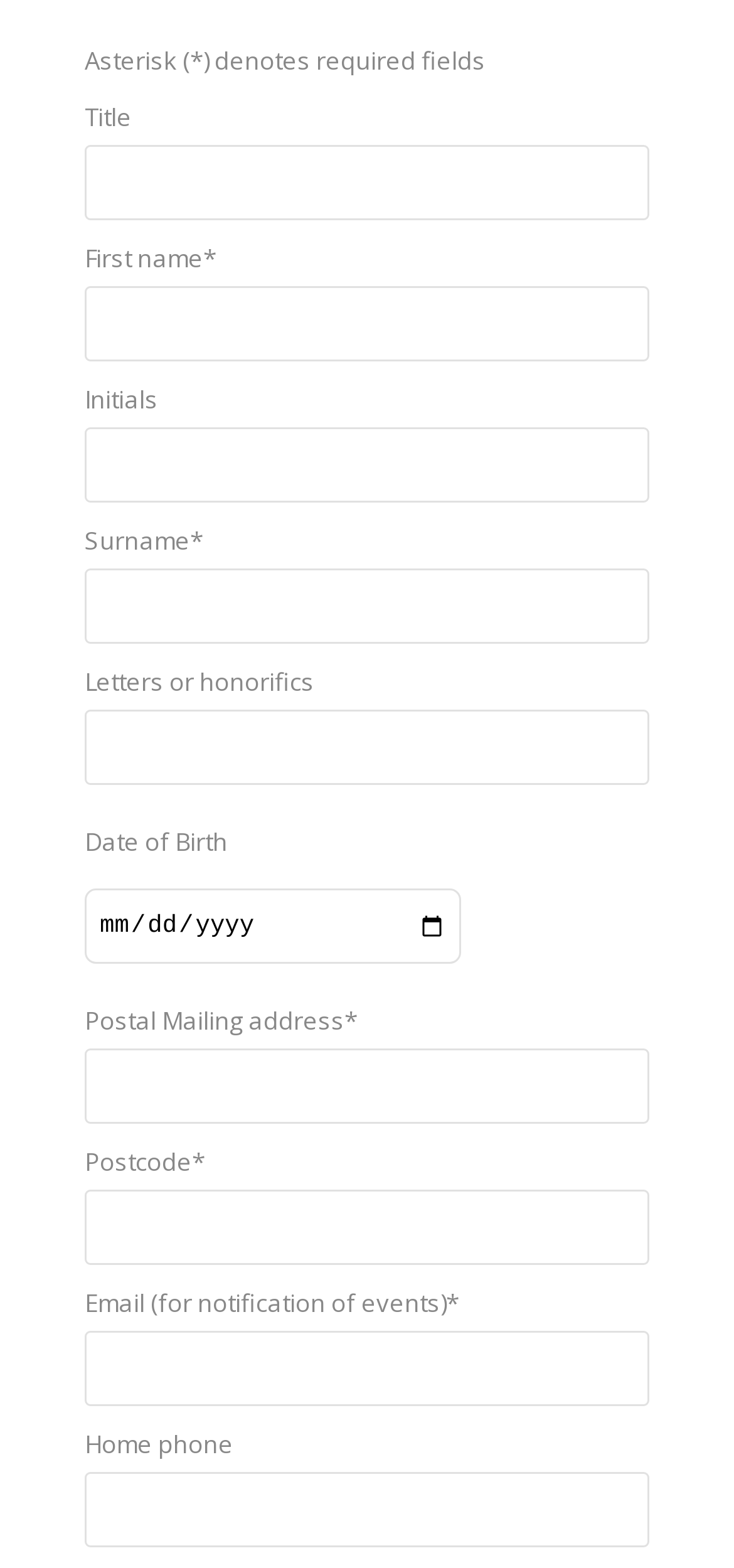Determine the bounding box coordinates of the clickable region to carry out the instruction: "Input postal mailing address".

[0.115, 0.669, 0.885, 0.717]